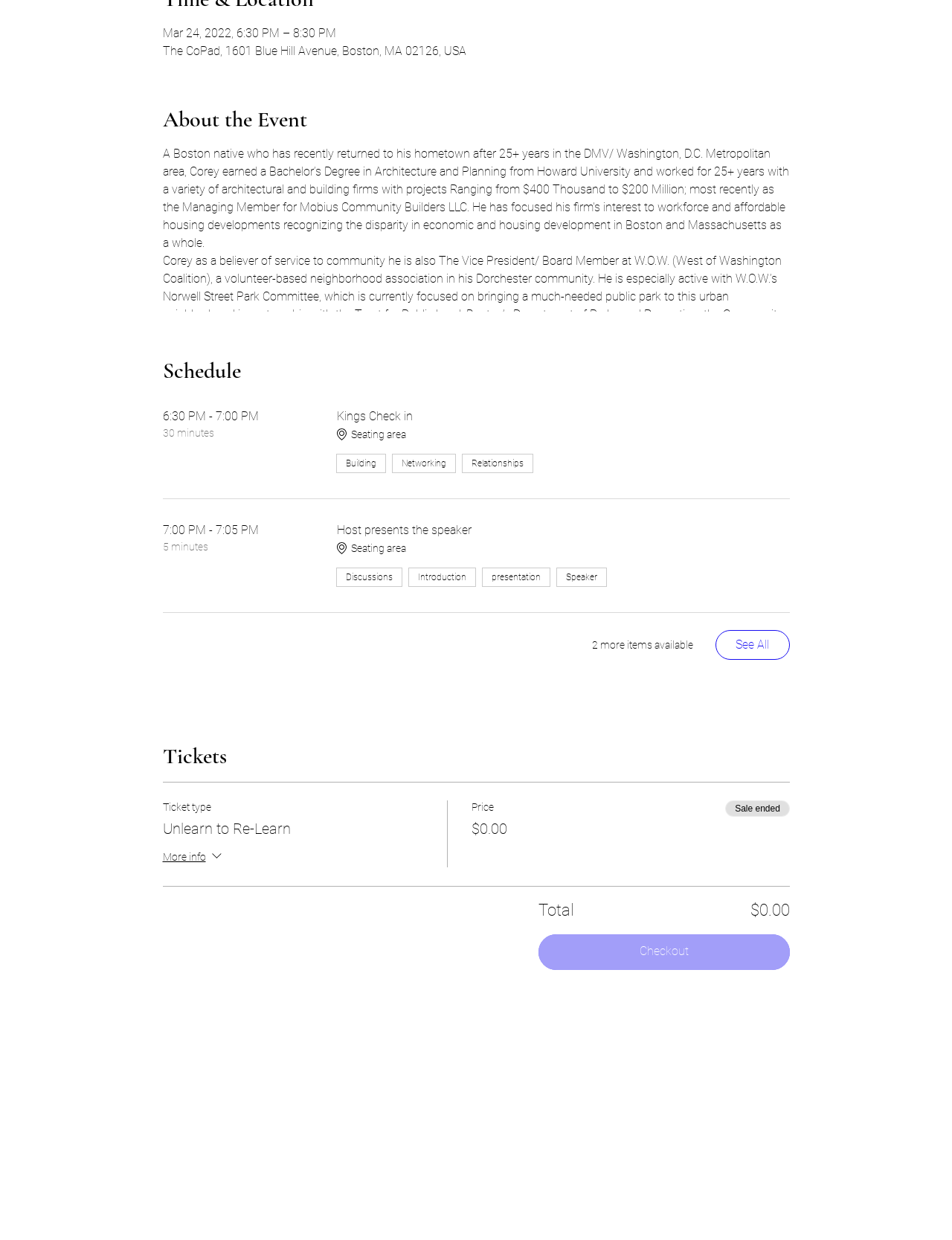What is the price of the ticket?
Using the details shown in the screenshot, provide a comprehensive answer to the question.

I found the price of the ticket by looking at the ticket information section, where it says 'Price $0.00' in a generic element.